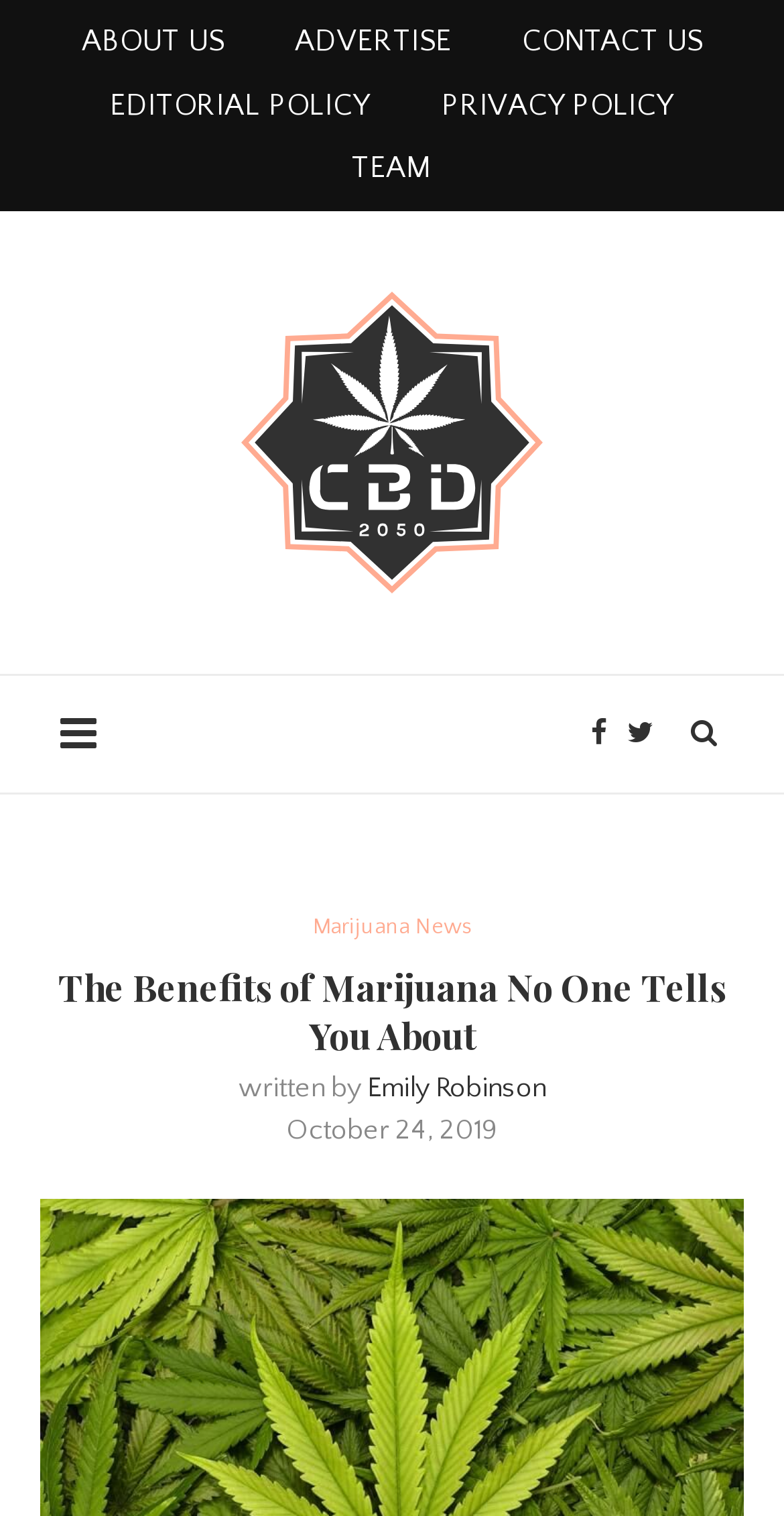Can you find and provide the title of the webpage?

The Benefits of Marijuana No One Tells You About